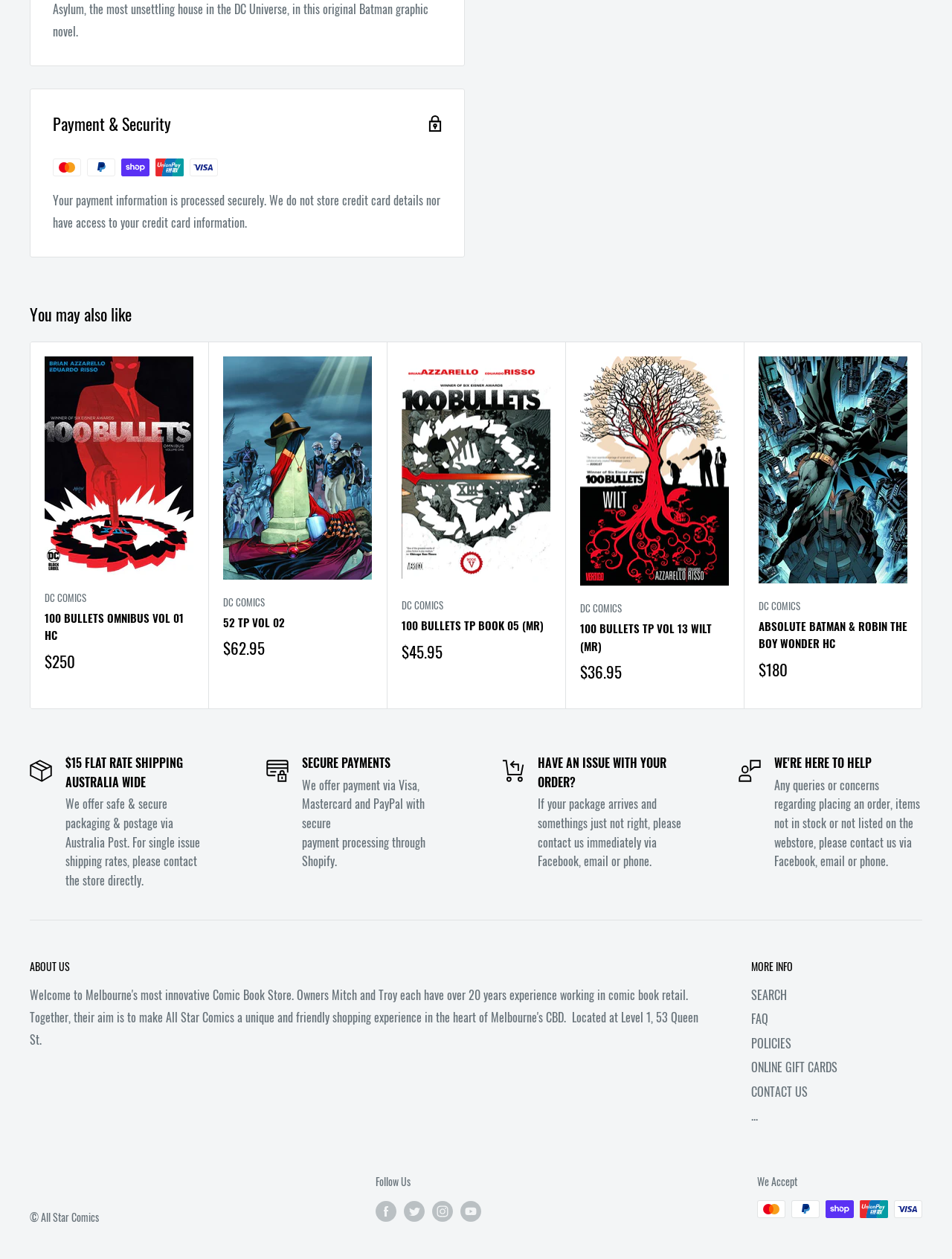Identify the bounding box coordinates for the region to click in order to carry out this instruction: "Click the 'CONTACT US' link". Provide the coordinates using four float numbers between 0 and 1, formatted as [left, top, right, bottom].

[0.789, 0.857, 0.969, 0.876]